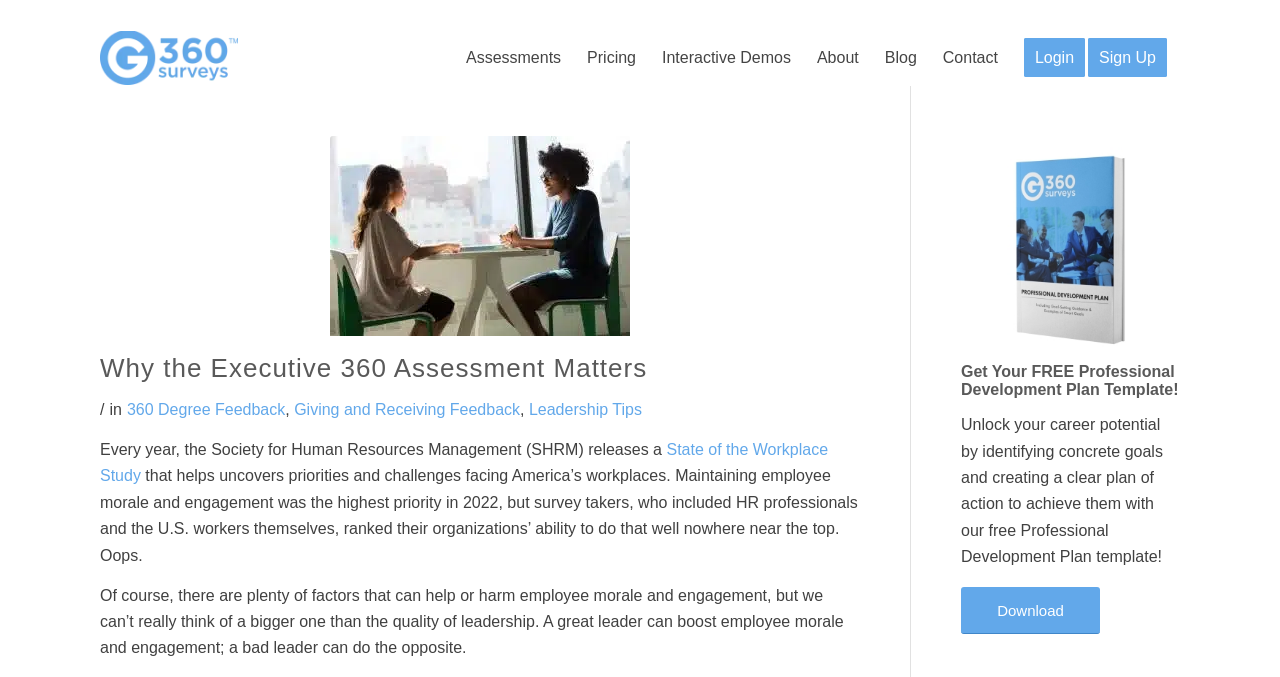Provide a short answer to the following question with just one word or phrase: What is the highest priority in the 2022 State of the Workplace Study?

Maintaining employee morale and engagement